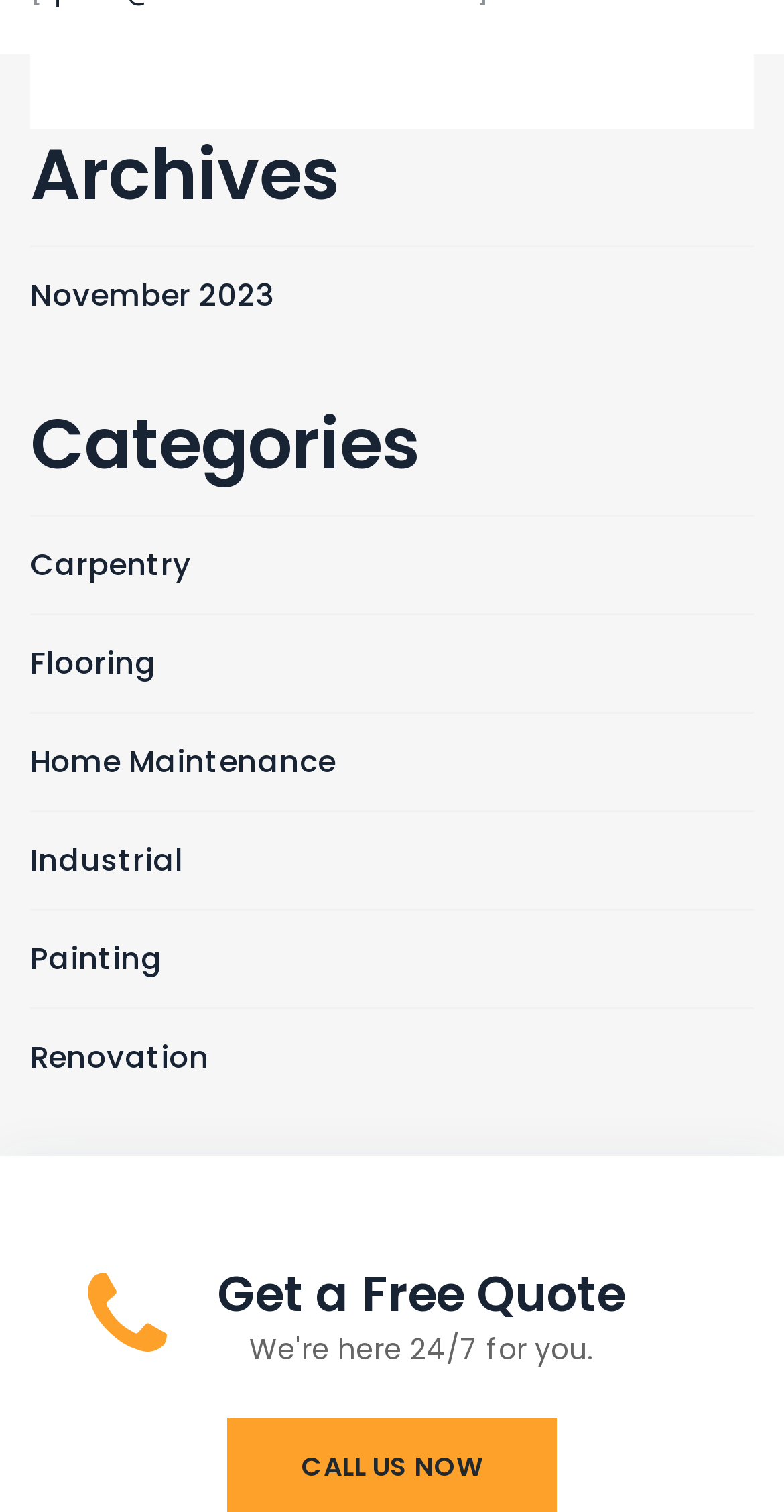Identify and provide the bounding box coordinates of the UI element described: "Painting". The coordinates should be formatted as [left, top, right, bottom], with each number being a float between 0 and 1.

[0.038, 0.62, 0.208, 0.648]